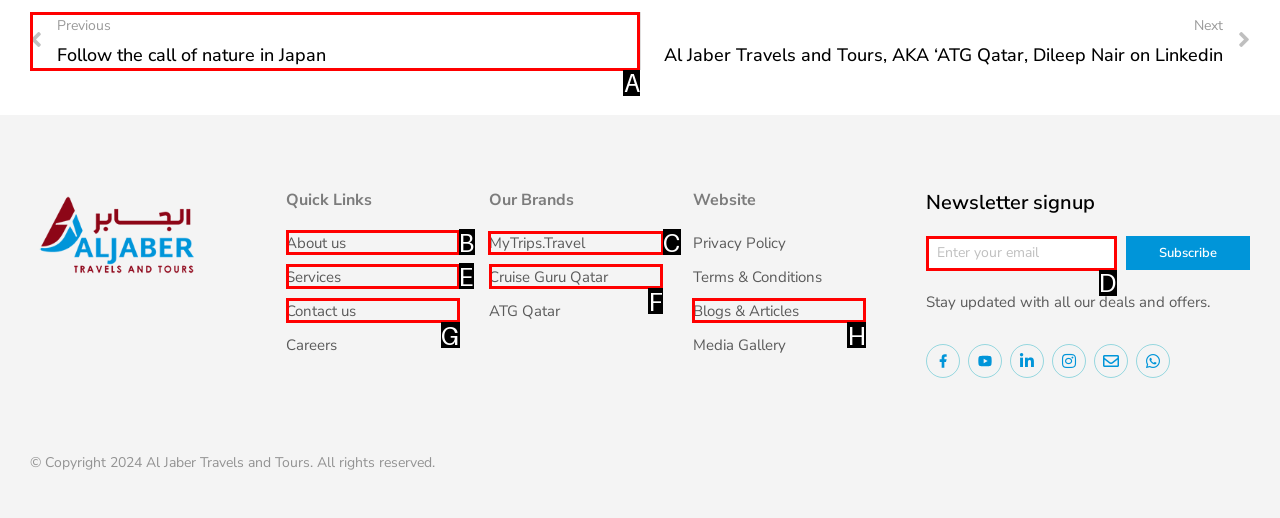Point out the option that needs to be clicked to fulfill the following instruction: Check the 'MyTrips.Travel' link
Answer with the letter of the appropriate choice from the listed options.

C